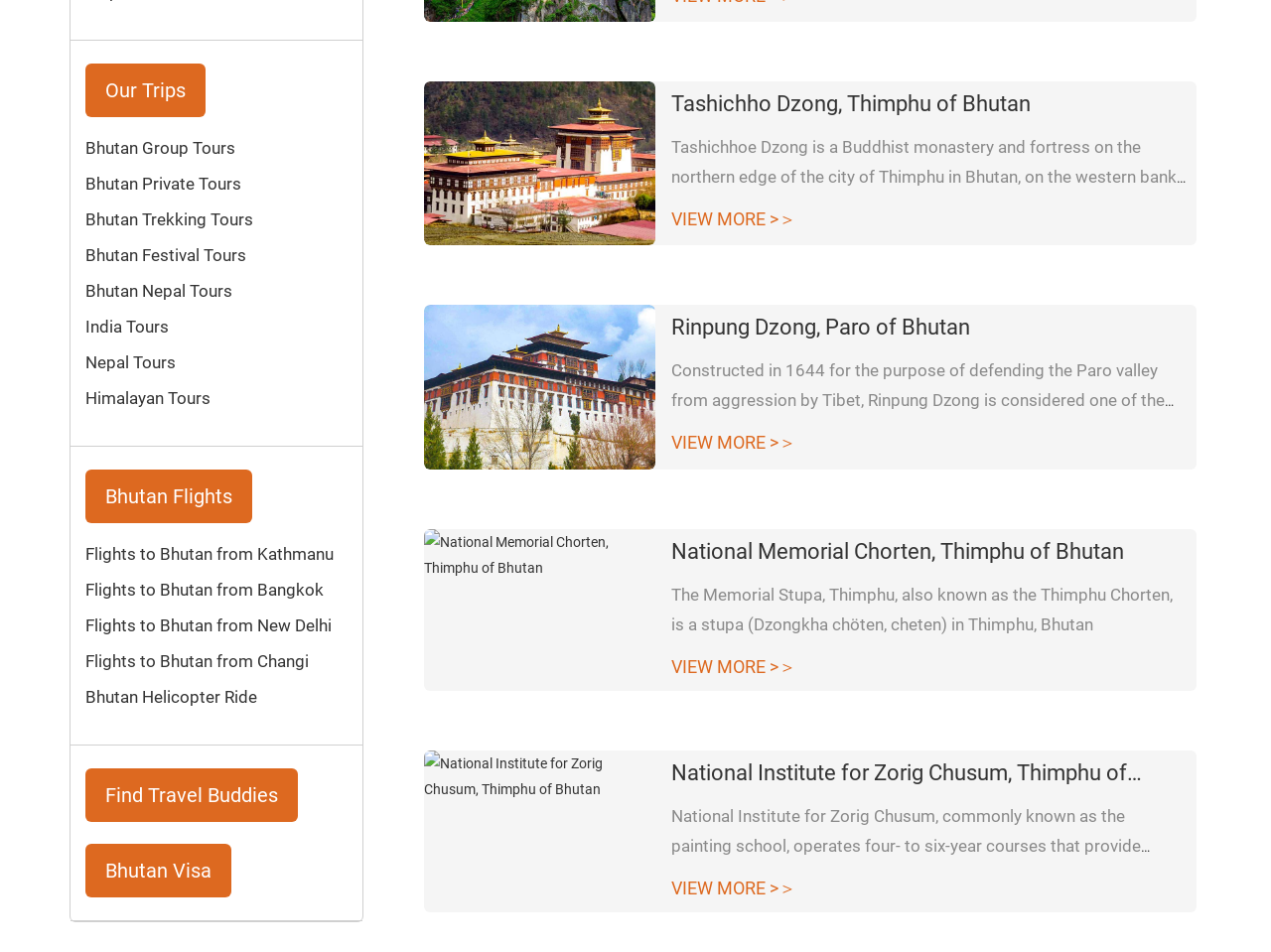Find the bounding box coordinates for the HTML element described as: "Nepal Tours". The coordinates should consist of four float values between 0 and 1, i.e., [left, top, right, bottom].

[0.067, 0.37, 0.138, 0.391]